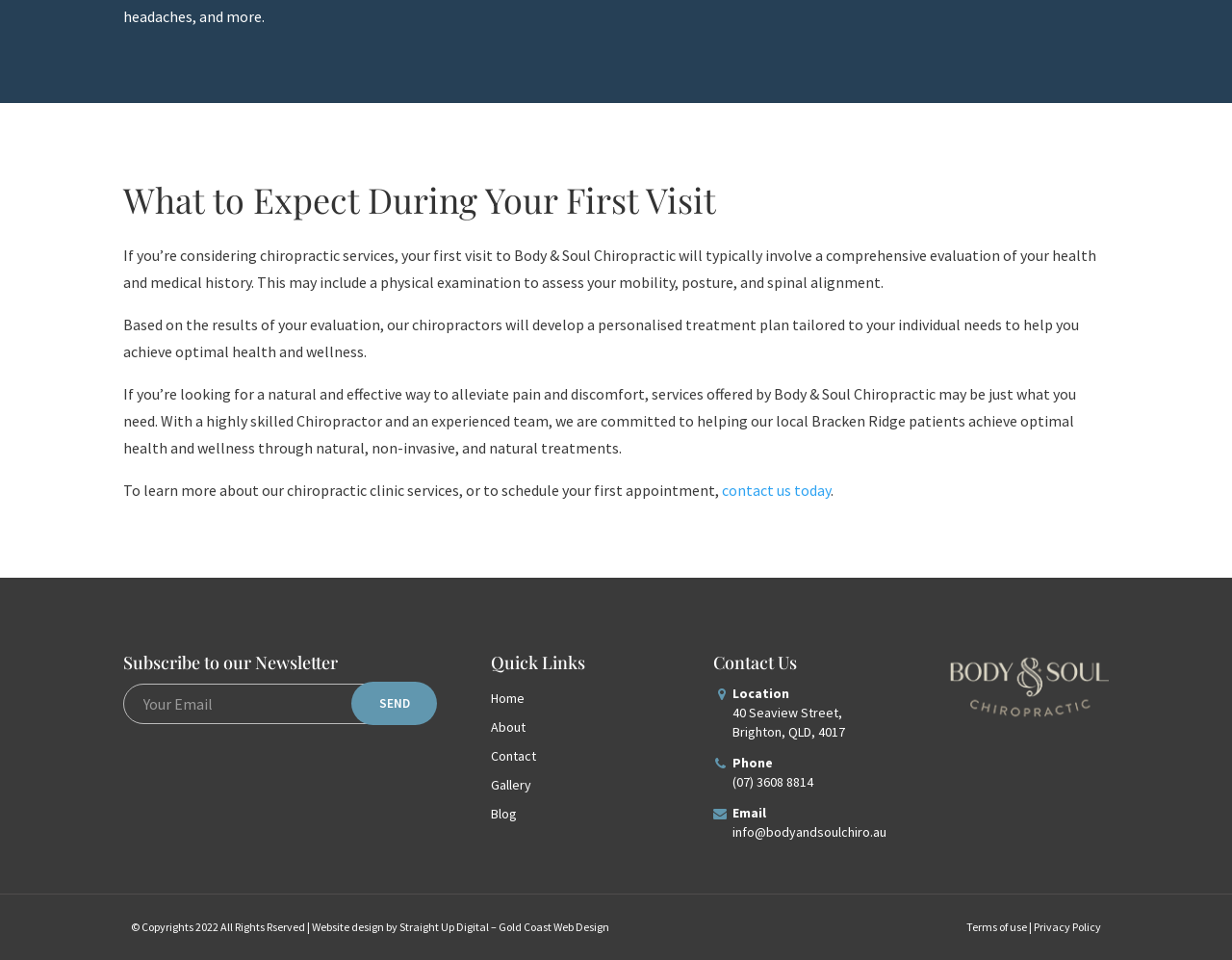Can you pinpoint the bounding box coordinates for the clickable element required for this instruction: "Click the 'Send' button"? The coordinates should be four float numbers between 0 and 1, i.e., [left, top, right, bottom].

[0.285, 0.71, 0.355, 0.755]